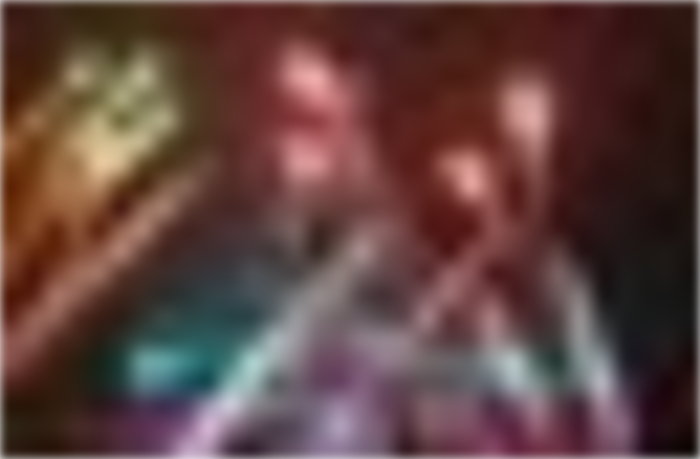Describe the image thoroughly, including all noticeable details.

This vibrant image captures a dazzling display of colorful fireworks lighting up the night sky. The scene is filled with an array of brilliant hues, showcasing bursts of reds, blues, and golds that create a visually stunning spectacle. The fireworks appear to radiate from various points, with elongated trails that add dynamic movement to the composition. Set against a deep, dark background, the colors stand out vividly, evoking a sense of celebration and joy. This captivating moment beautifully encapsulates the excitement of a festive occasion, inviting viewers to share in the wonder of the display.